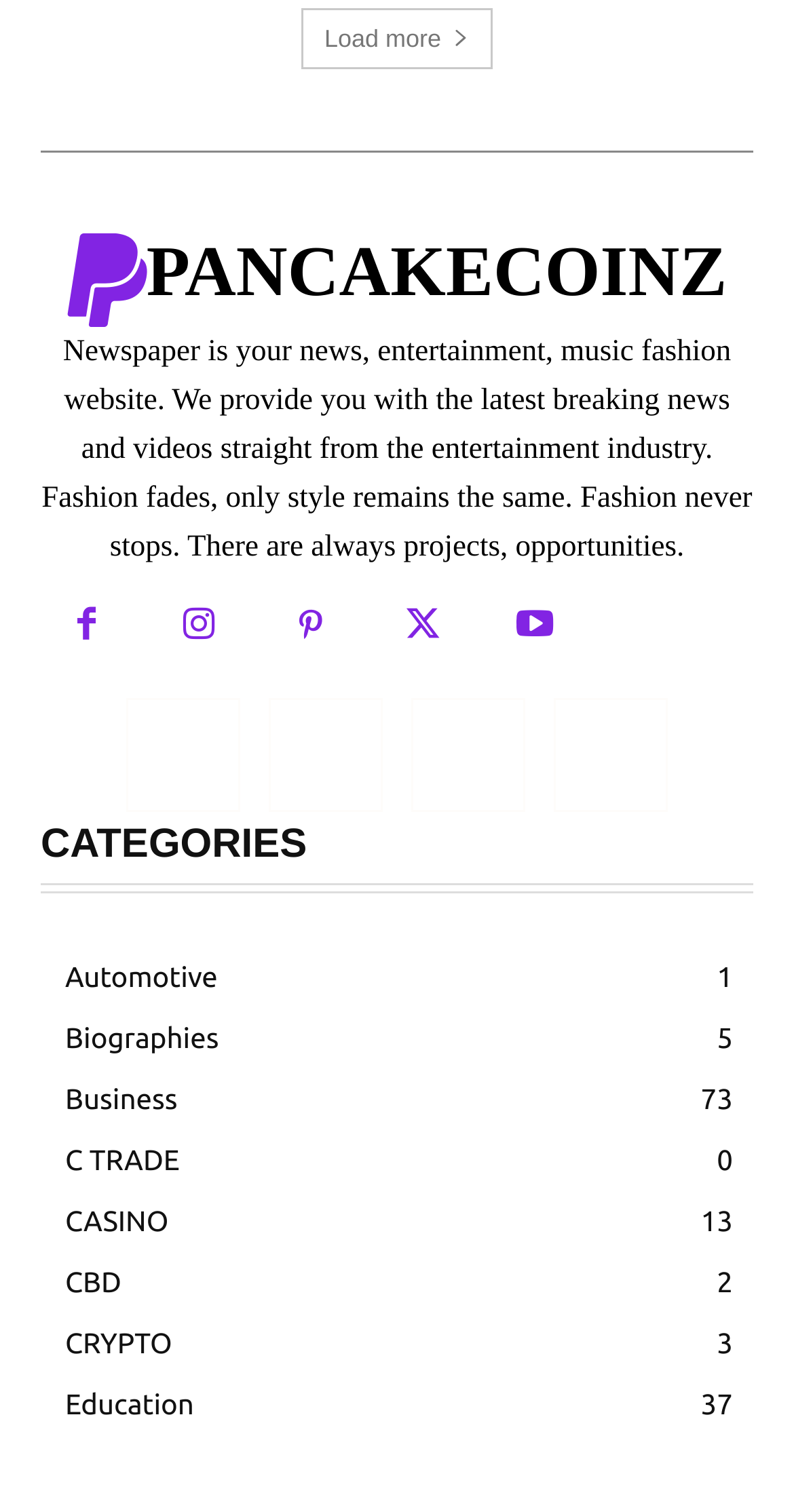What is the name of the website?
We need a detailed and meticulous answer to the question.

The name of the website can be inferred from the static text element that describes the website as 'Newspaper is your news, entertainment, music fashion website...'.